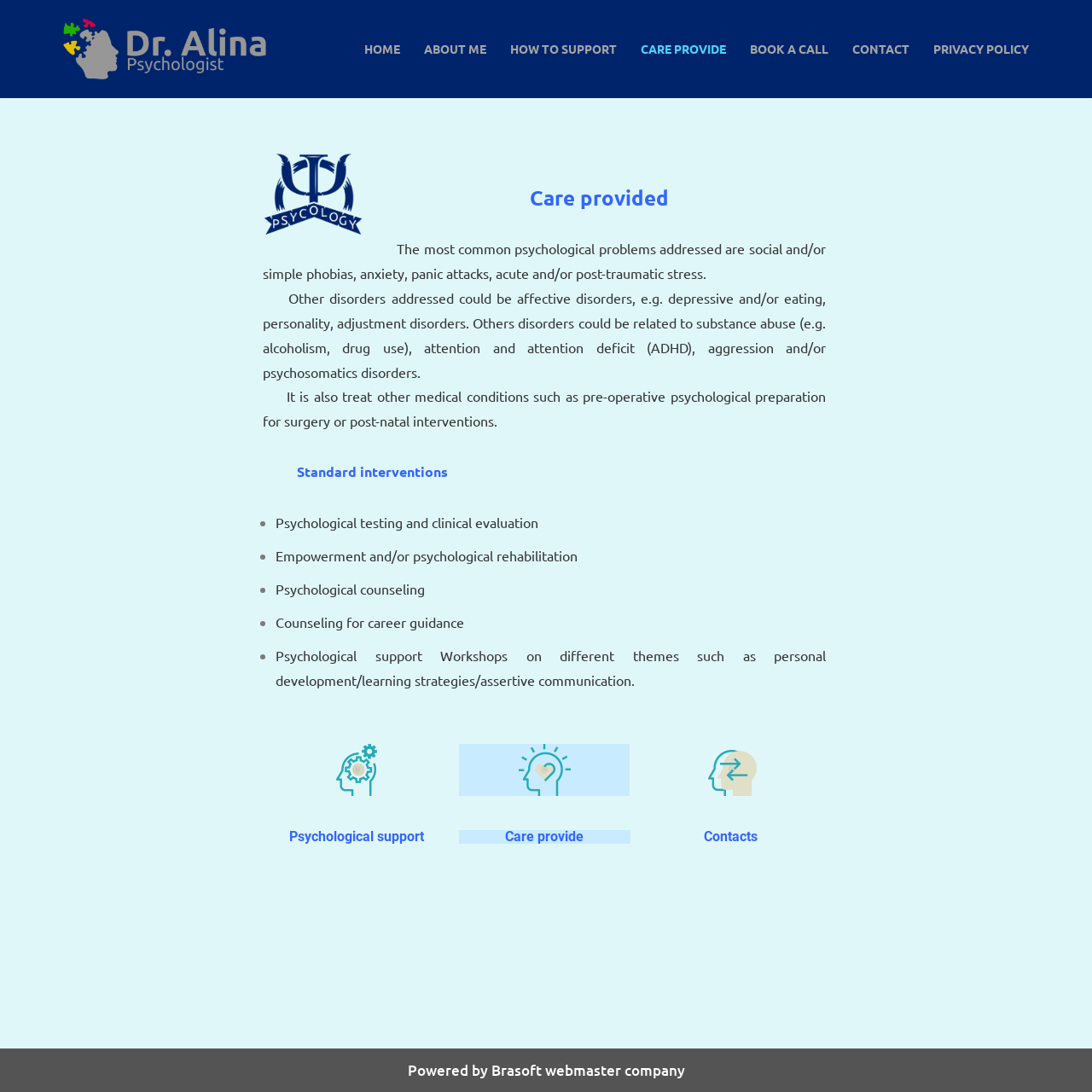Please find the bounding box coordinates in the format (top-left x, top-left y, bottom-right x, bottom-right y) for the given element description. Ensure the coordinates are floating point numbers between 0 and 1. Description: Book a call

[0.687, 0.035, 0.759, 0.055]